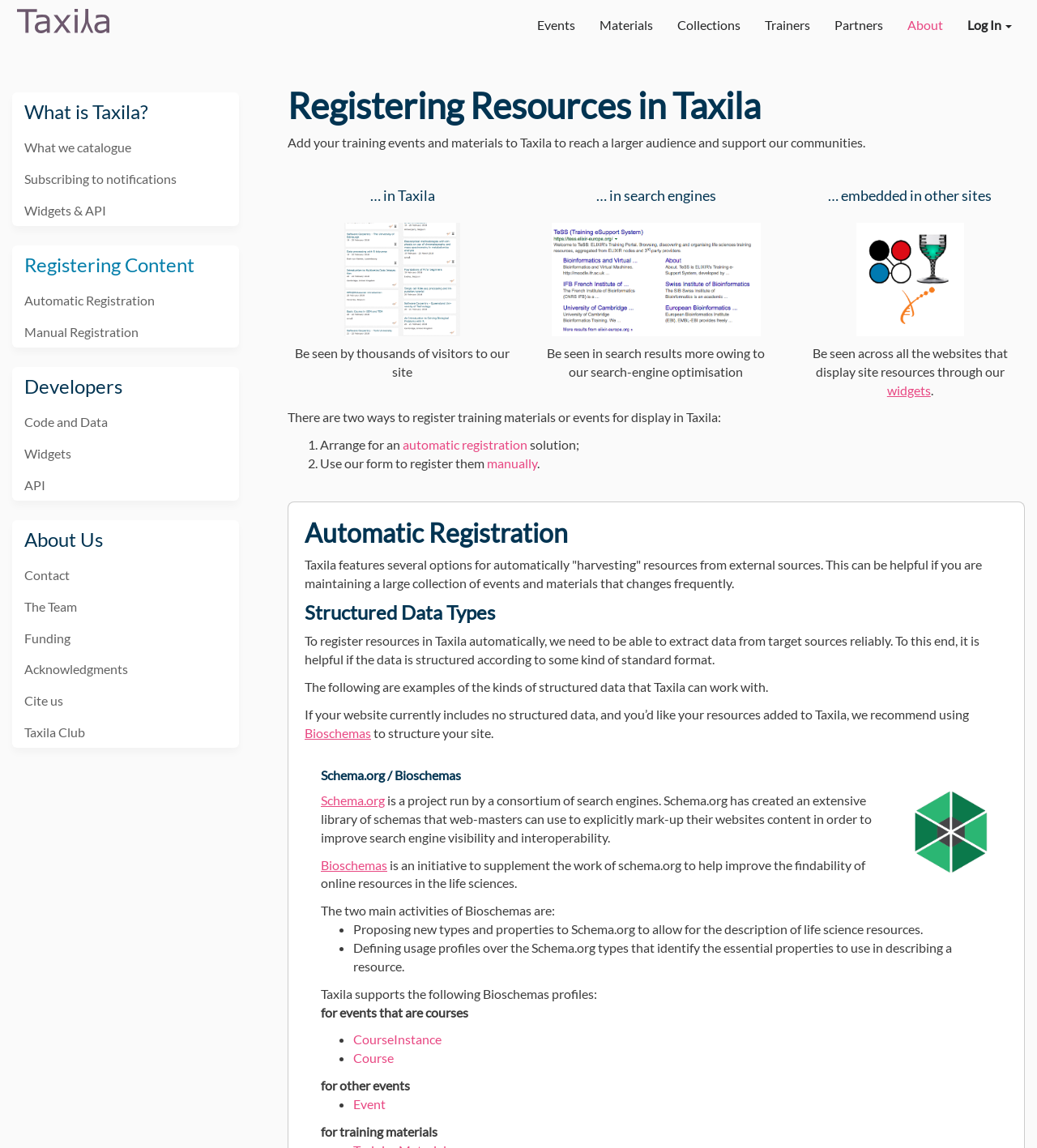Find the bounding box coordinates for the area that should be clicked to accomplish the instruction: "Click on widgets".

[0.855, 0.333, 0.898, 0.346]